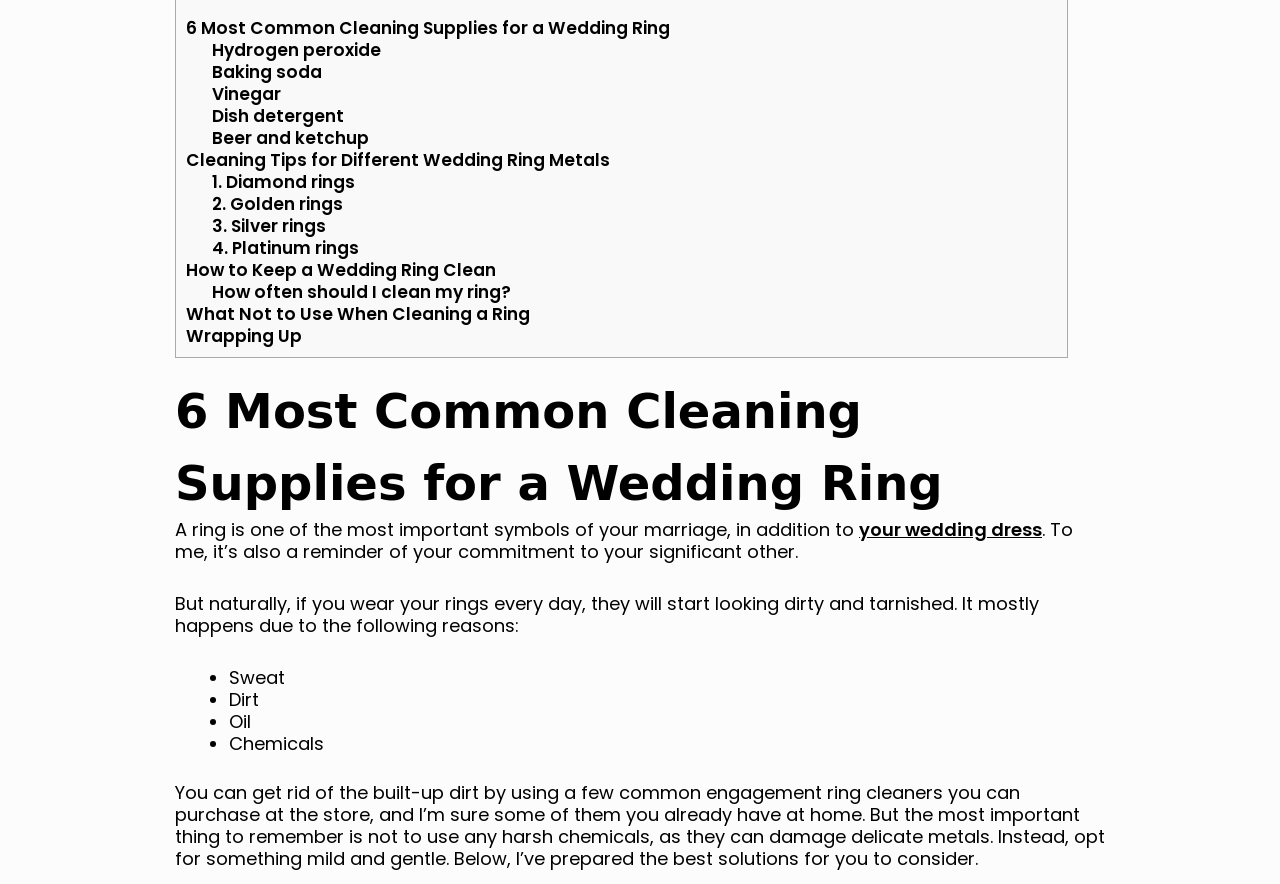Please determine the bounding box coordinates of the section I need to click to accomplish this instruction: "Learn about 'What Not to Use When Cleaning a Ring'".

[0.145, 0.341, 0.414, 0.368]